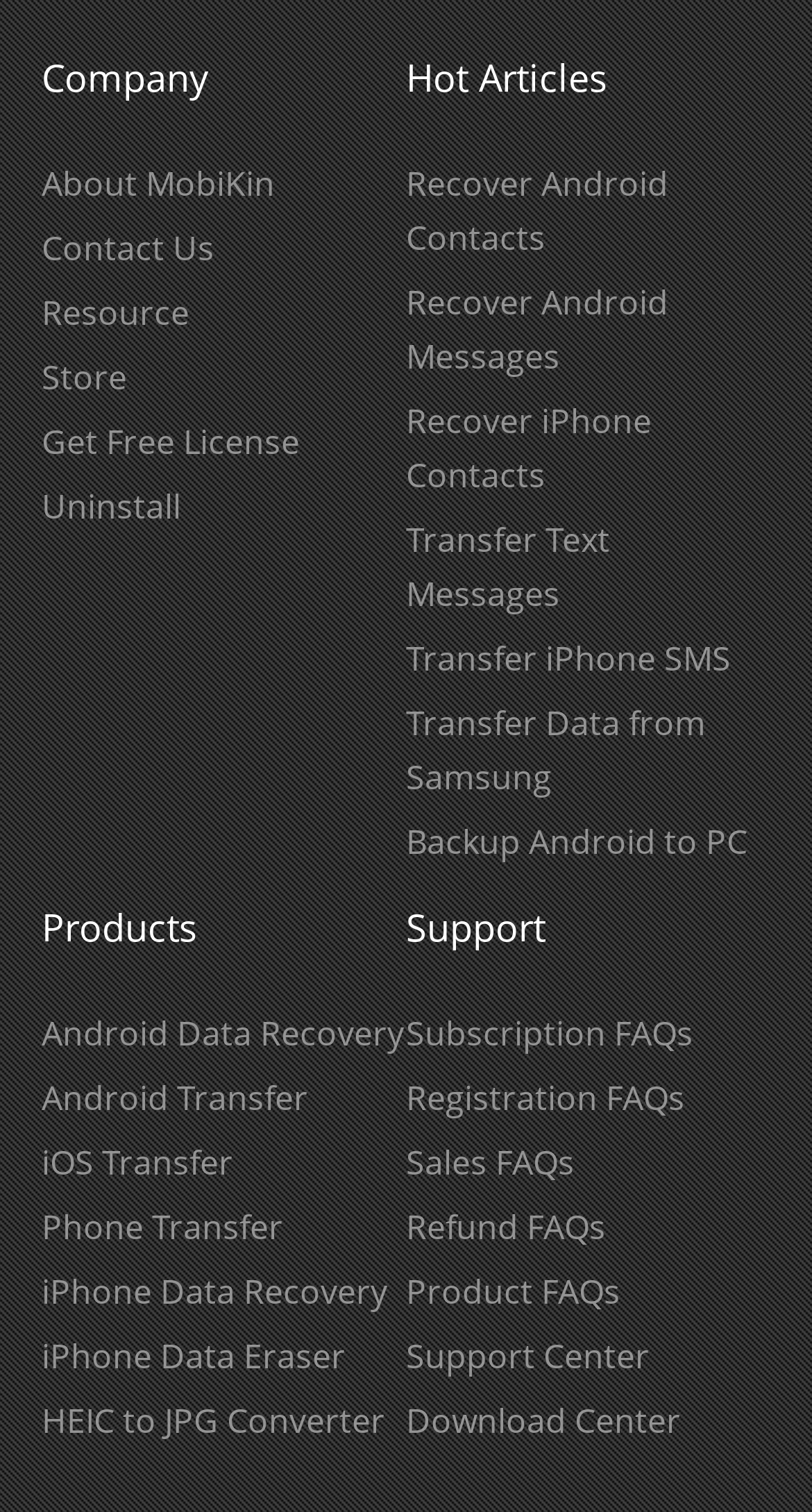Determine the bounding box coordinates of the clickable region to execute the instruction: "Transfer data from Samsung". The coordinates should be four float numbers between 0 and 1, denoted as [left, top, right, bottom].

[0.5, 0.463, 0.869, 0.53]